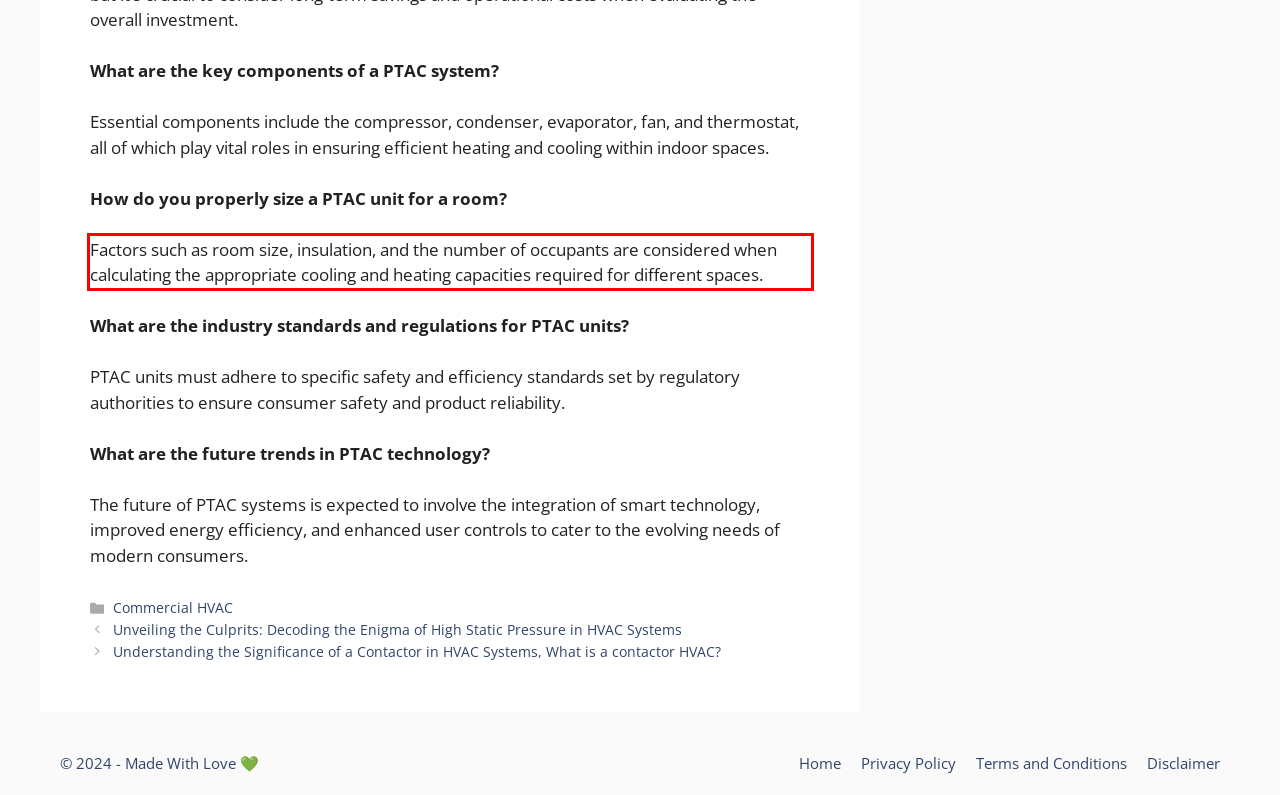Observe the screenshot of the webpage that includes a red rectangle bounding box. Conduct OCR on the content inside this red bounding box and generate the text.

Factors such as room size, insulation, and the number of occupants are considered when calculating the appropriate cooling and heating capacities required for different spaces.